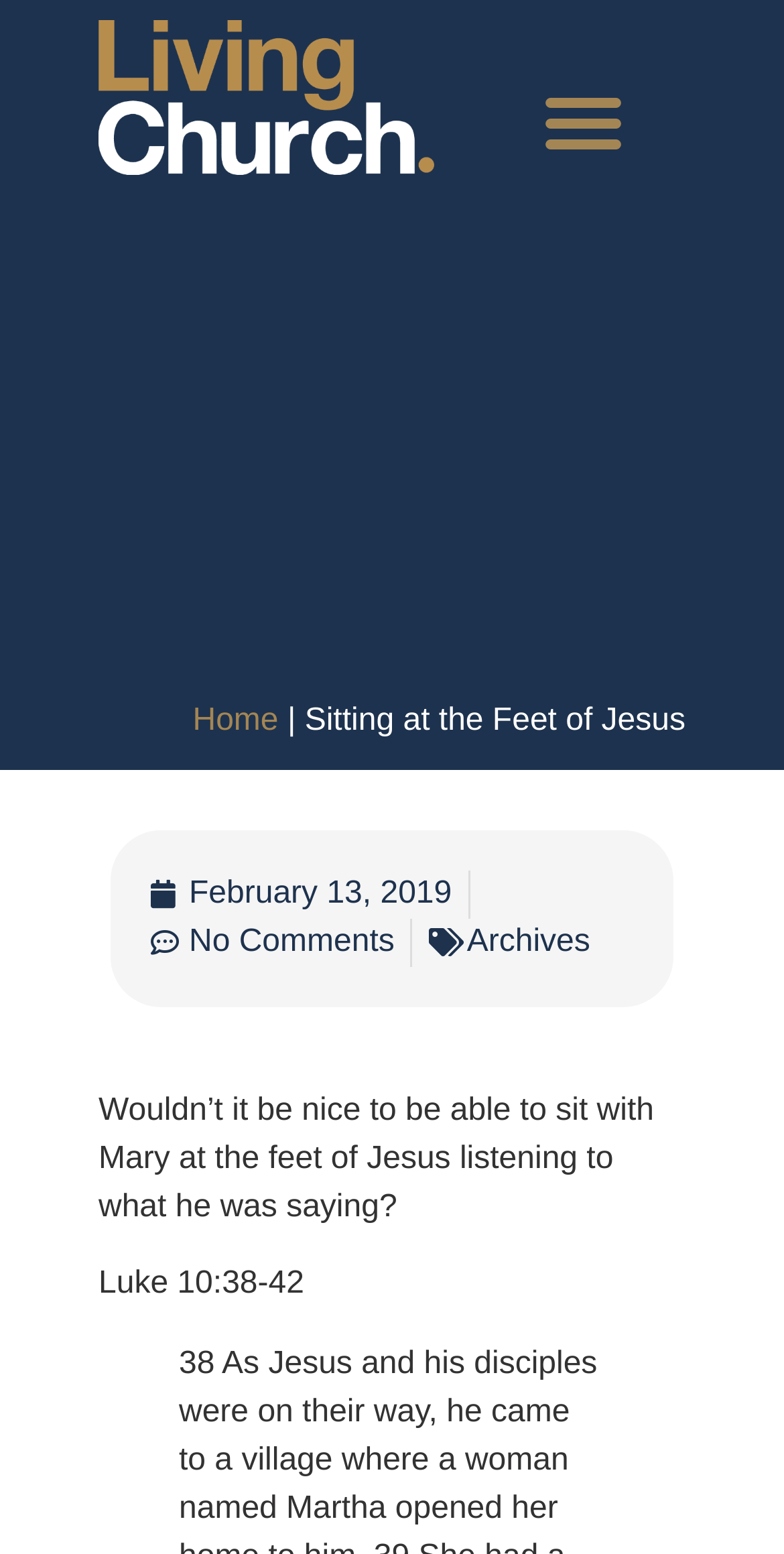Answer the question below with a single word or a brief phrase: 
What is the category of the post?

Archives